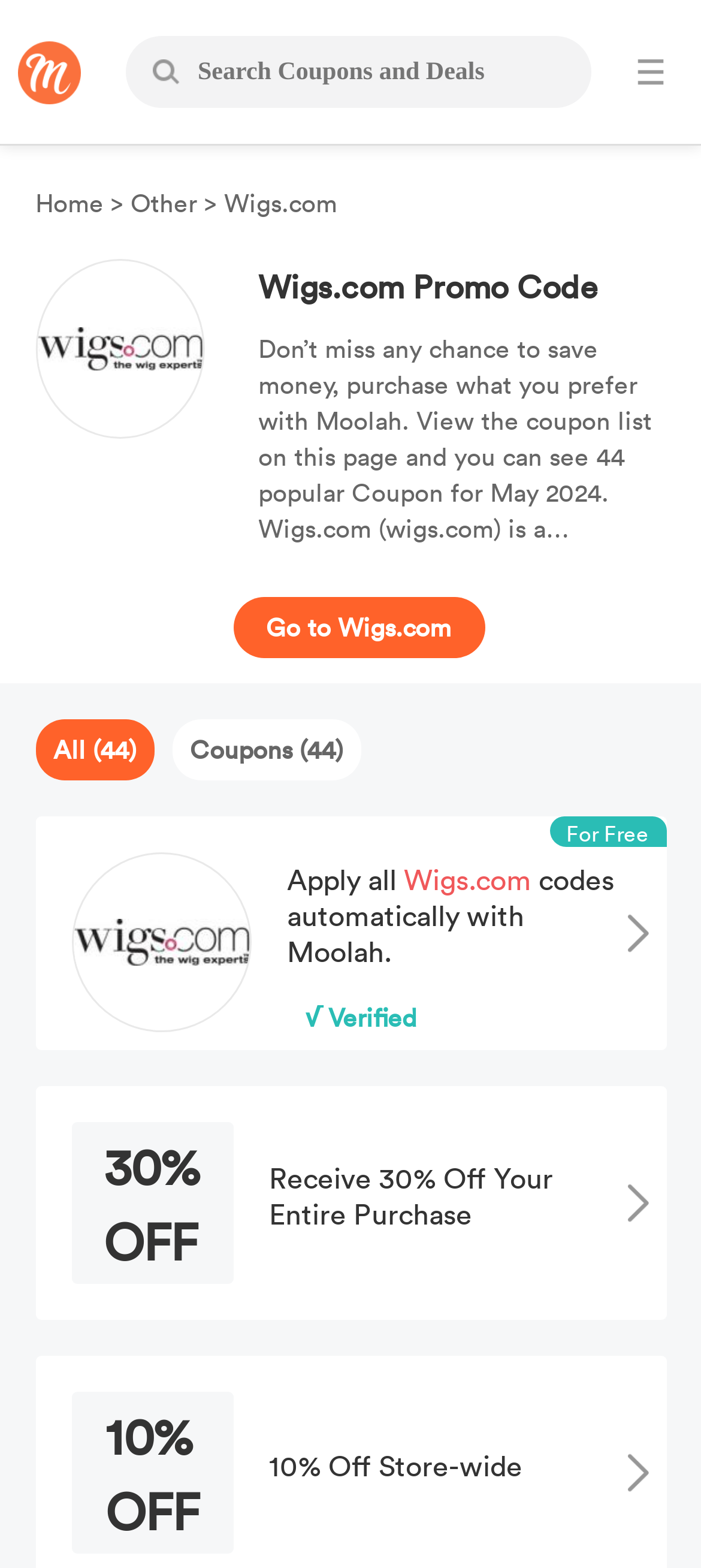Please find the bounding box coordinates (top-left x, top-left y, bottom-right x, bottom-right y) in the screenshot for the UI element described as follows: Other

[0.186, 0.118, 0.281, 0.14]